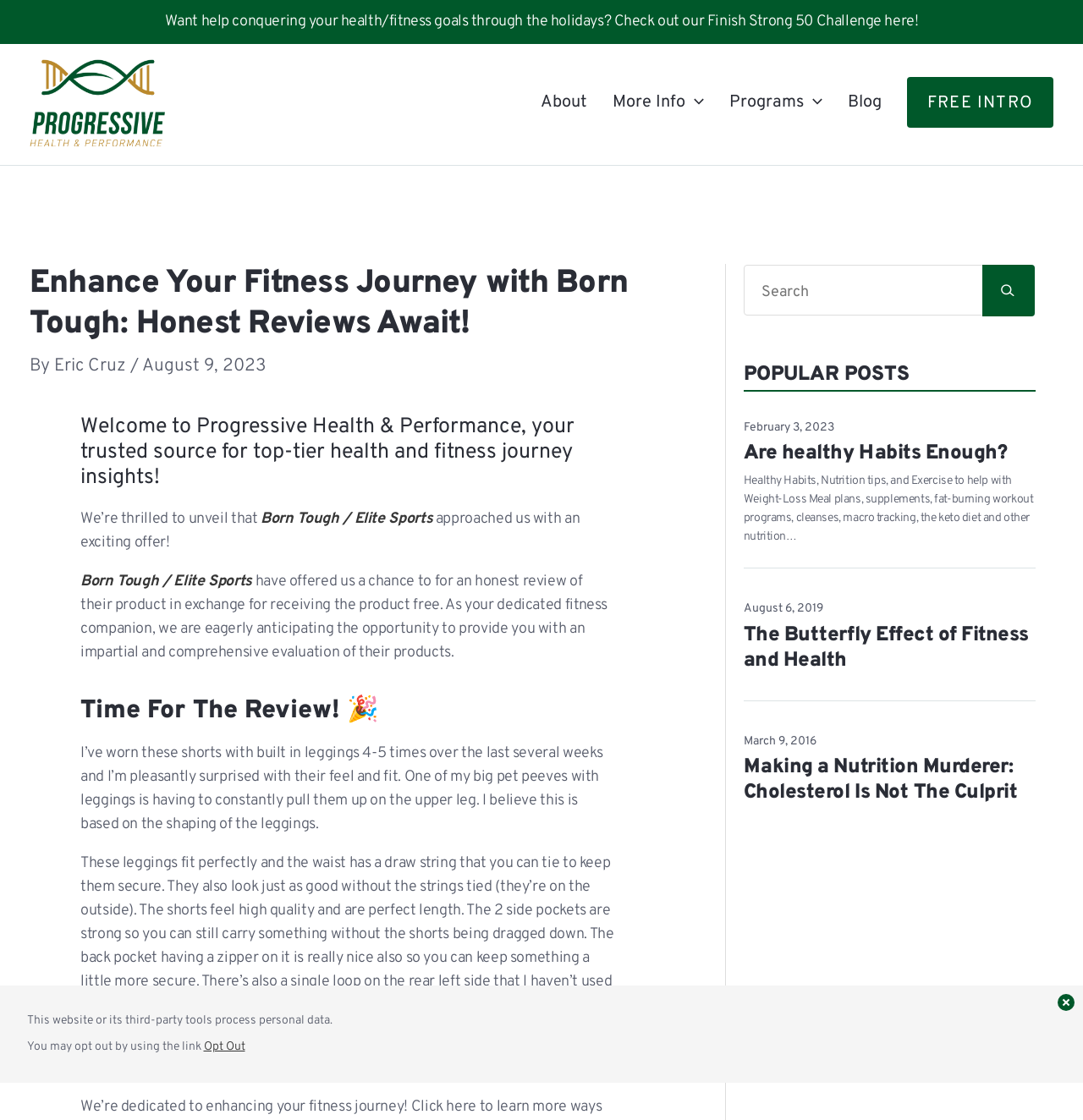Determine the bounding box coordinates in the format (top-left x, top-left y, bottom-right x, bottom-right y). Ensure all values are floating point numbers between 0 and 1. Identify the bounding box of the UI element described by: parent_node: More Info aria-label="Menu Toggle"

[0.633, 0.073, 0.65, 0.11]